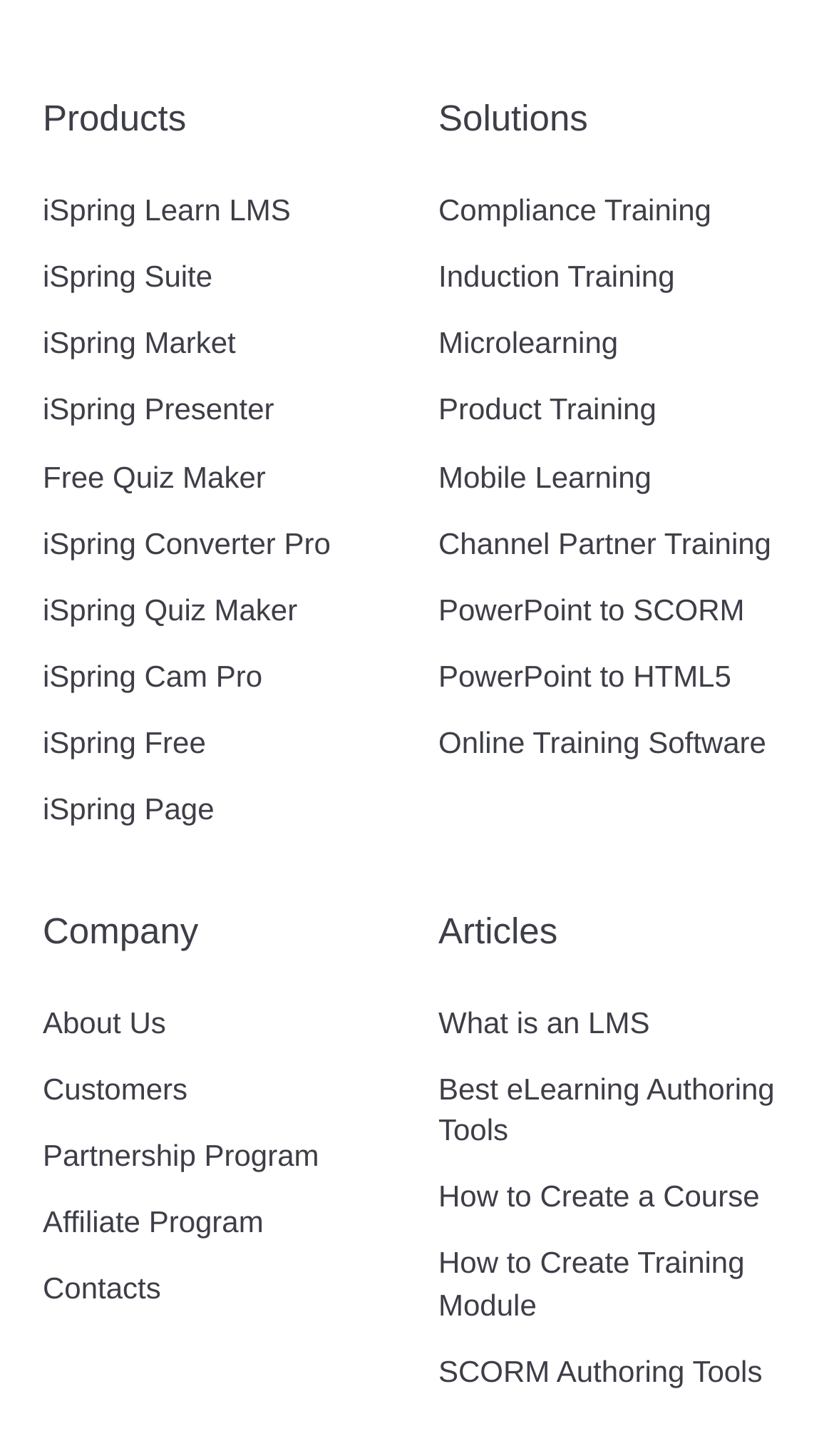What is the topic of the article 'What is an LMS'?
Give a single word or phrase as your answer by examining the image.

LMS